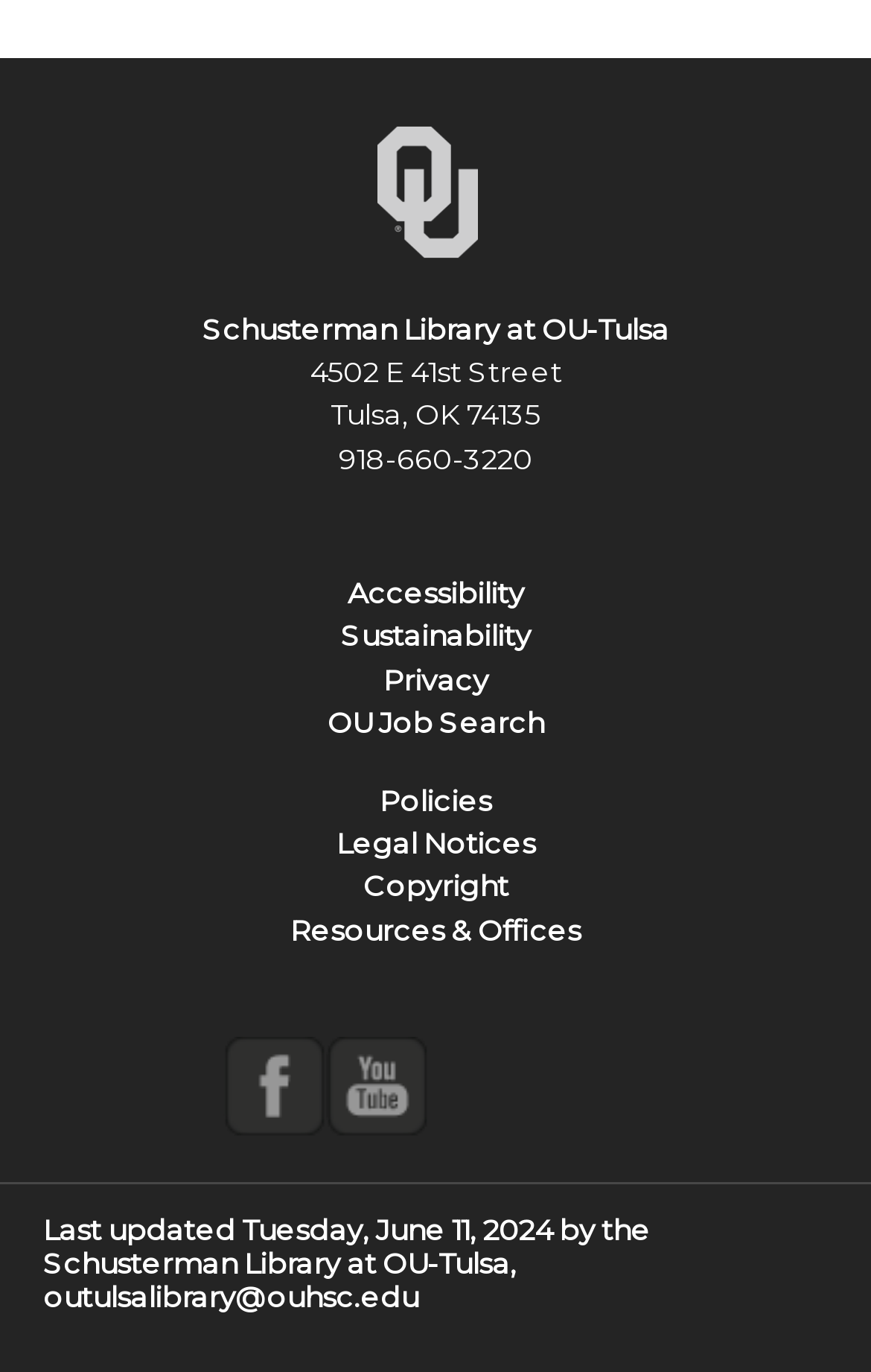Locate the UI element described by General Terms and Conditions in the provided webpage screenshot. Return the bounding box coordinates in the format (top-left x, top-left y, bottom-right x, bottom-right y), ensuring all values are between 0 and 1.

None